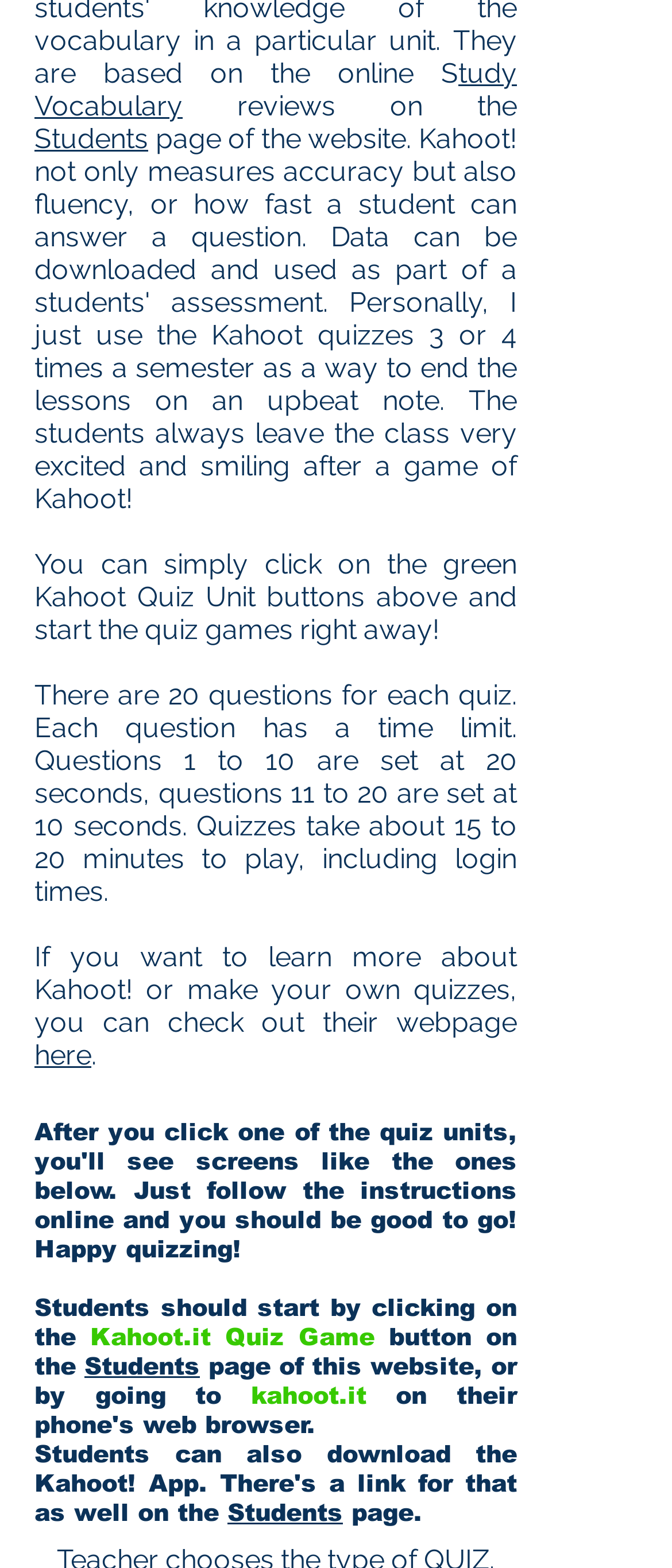What is the alternative way for students to access the quiz?
Answer briefly with a single word or phrase based on the image.

Go to kahoot.it